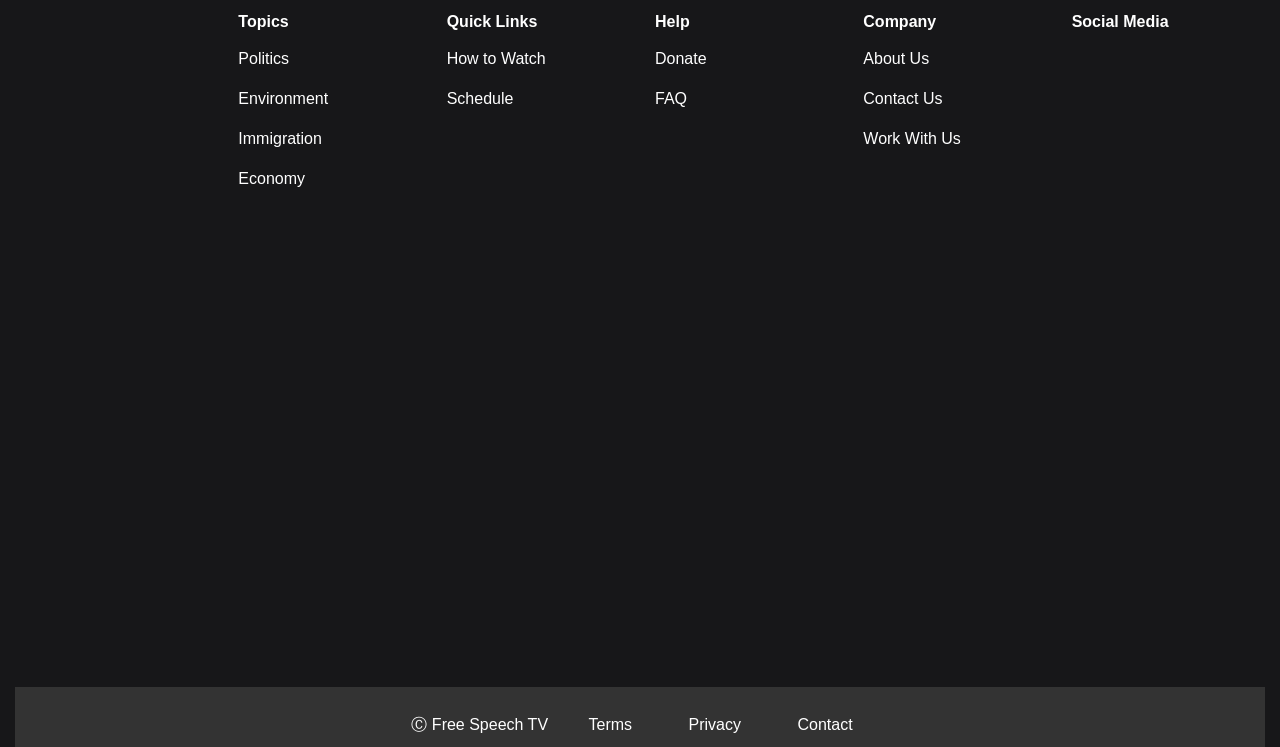Find and specify the bounding box coordinates that correspond to the clickable region for the instruction: "Learn about the company".

[0.674, 0.067, 0.726, 0.089]